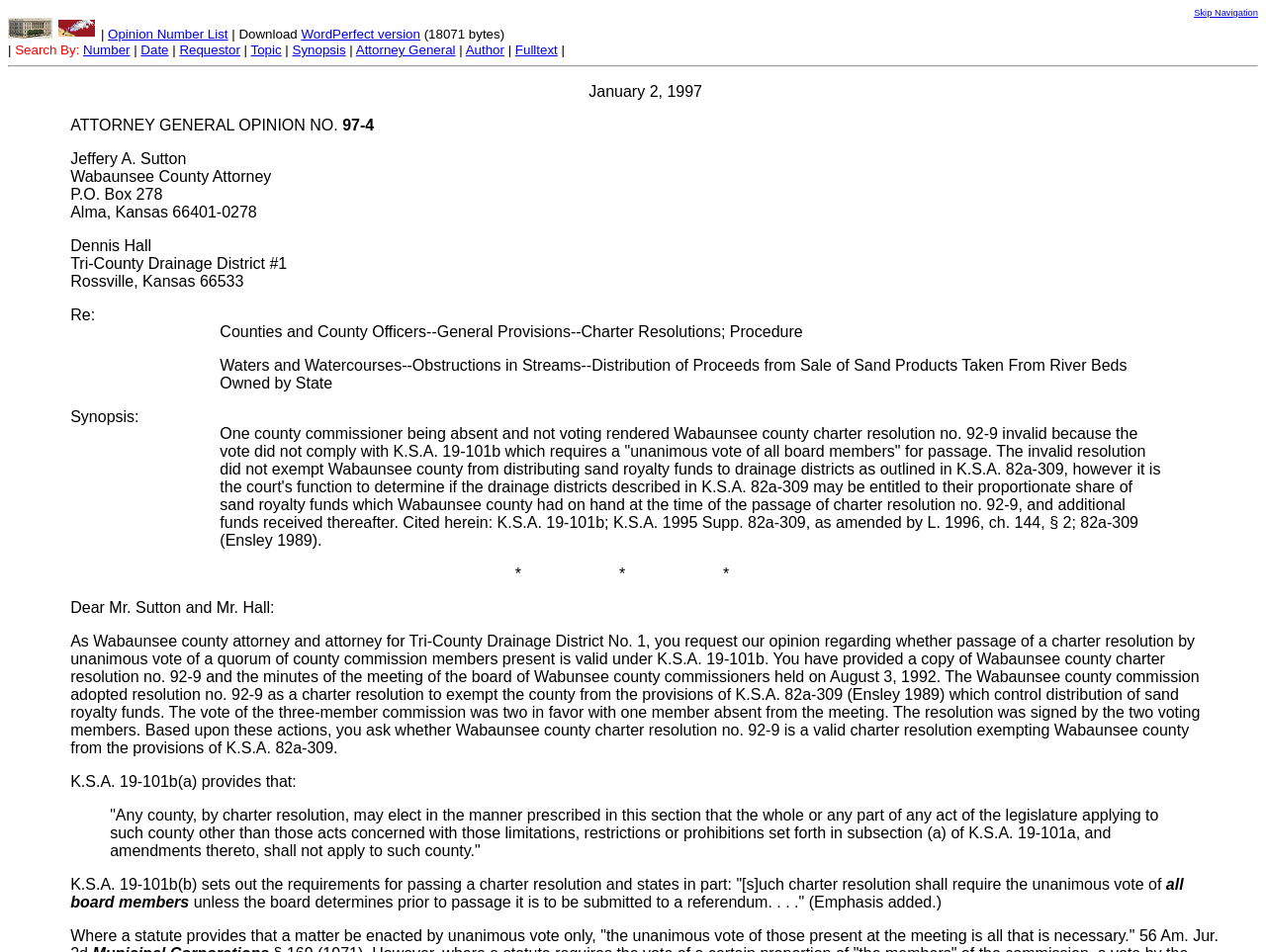Determine the bounding box coordinates for the HTML element described here: "Opinion Number List".

[0.085, 0.028, 0.18, 0.044]